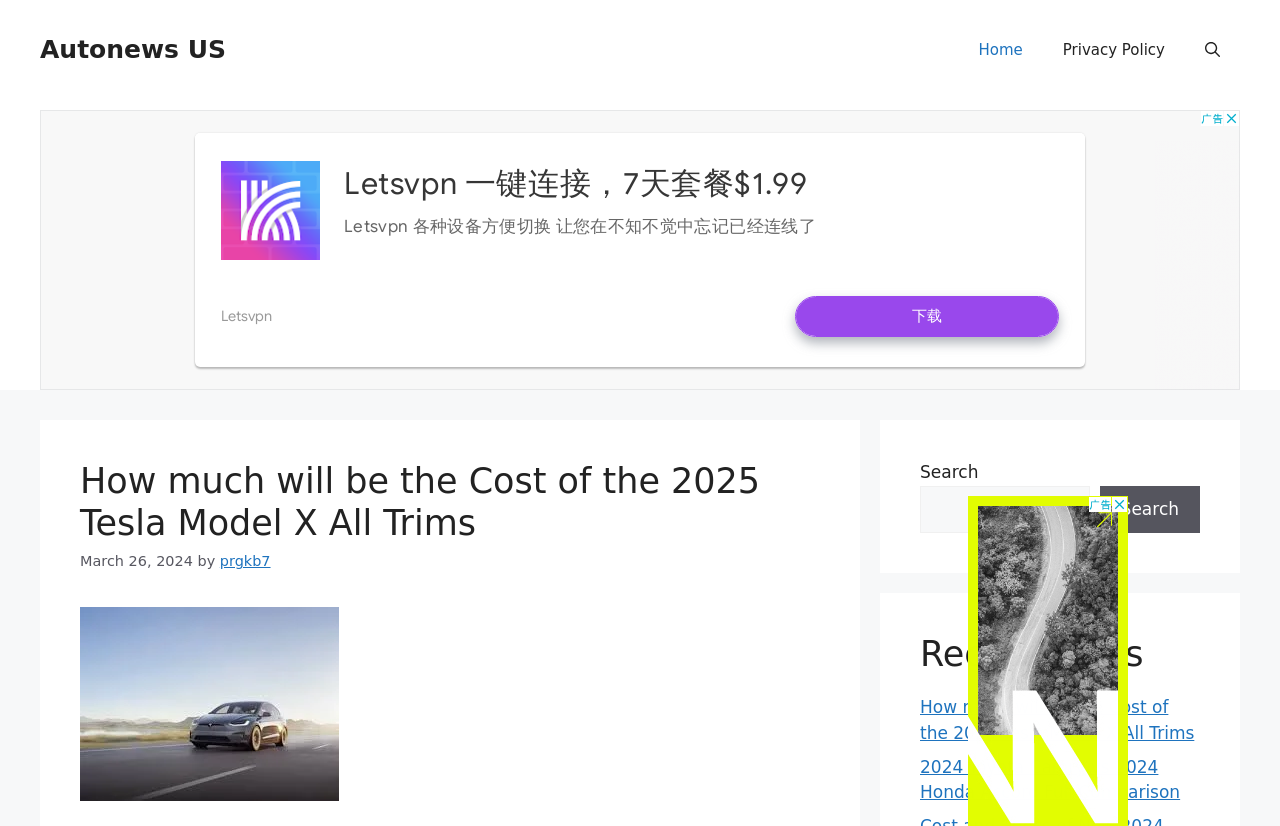Can you pinpoint the bounding box coordinates for the clickable element required for this instruction: "click on the Home link"? The coordinates should be four float numbers between 0 and 1, i.e., [left, top, right, bottom].

[0.749, 0.024, 0.815, 0.097]